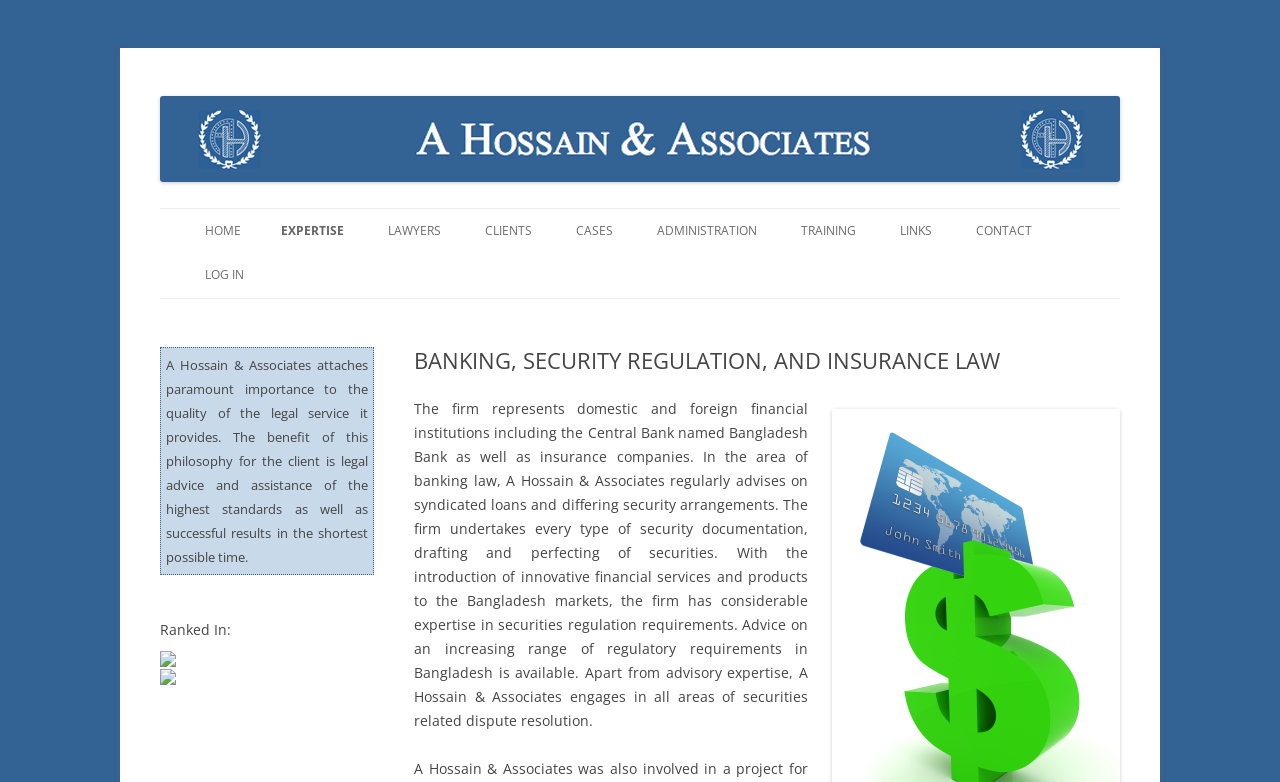Provide the bounding box coordinates for the area that should be clicked to complete the instruction: "Click Skip to content".

[0.5, 0.266, 0.578, 0.284]